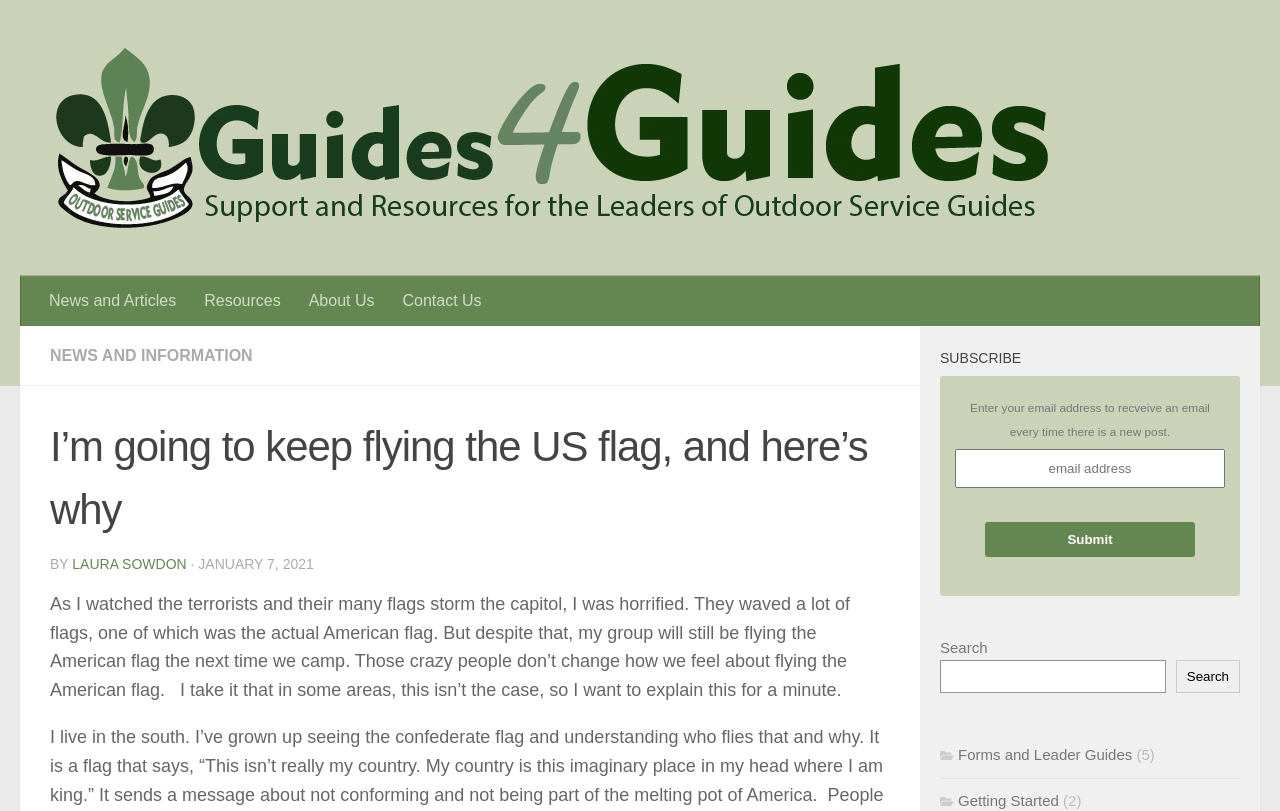Find the bounding box coordinates for the HTML element specified by: "Contact Us".

[0.303, 0.34, 0.387, 0.402]